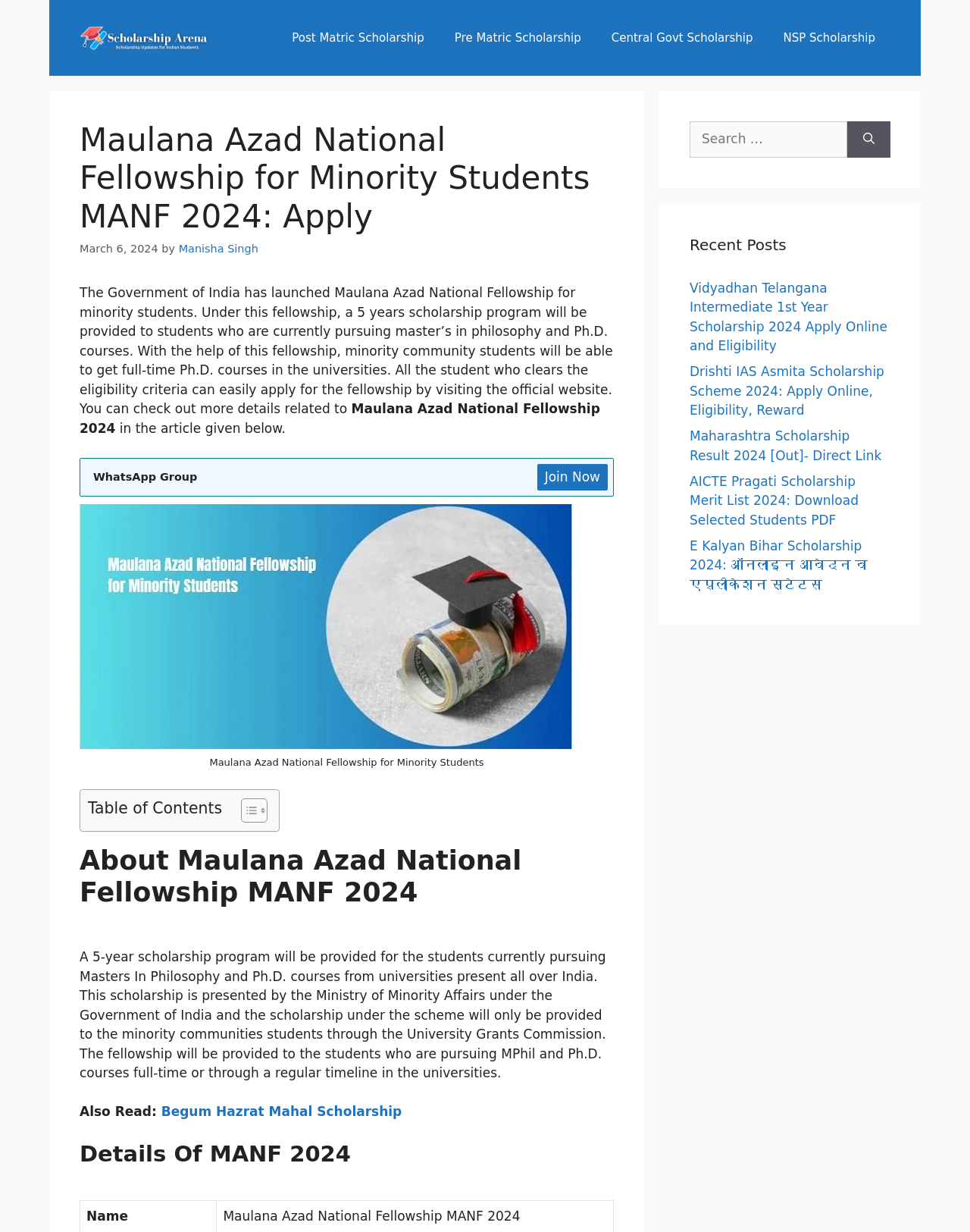Locate the bounding box coordinates of the clickable region necessary to complete the following instruction: "Expand page 8 details". Provide the coordinates in the format of four float numbers between 0 and 1, i.e., [left, top, right, bottom].

None